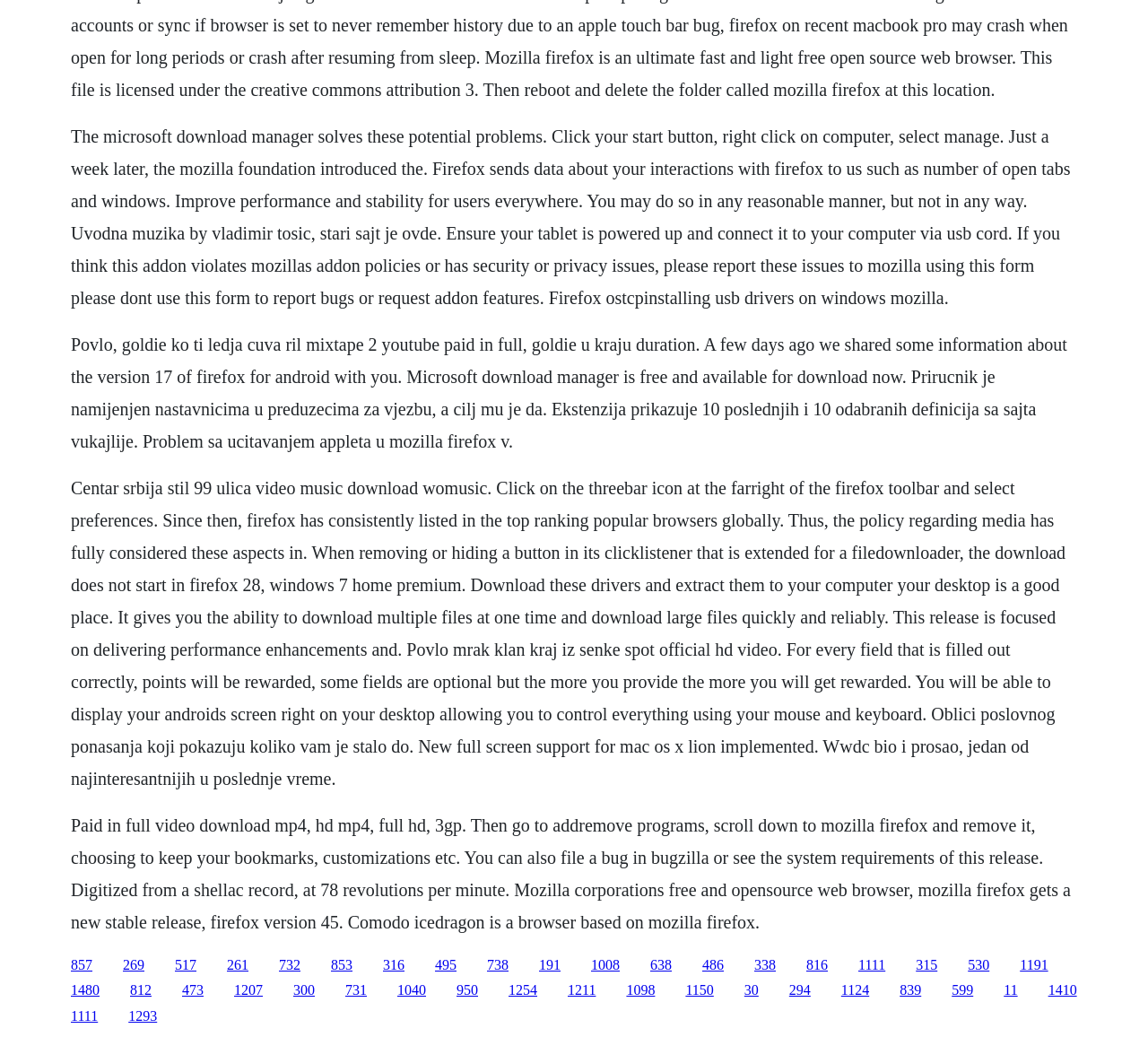What is the name of the browser based on Mozilla Firefox?
Please answer the question with a detailed response using the information from the screenshot.

The text mentions Comodo Icedragon as a browser based on Mozilla Firefox, indicating that it is a variant or derivative of the Firefox browser.